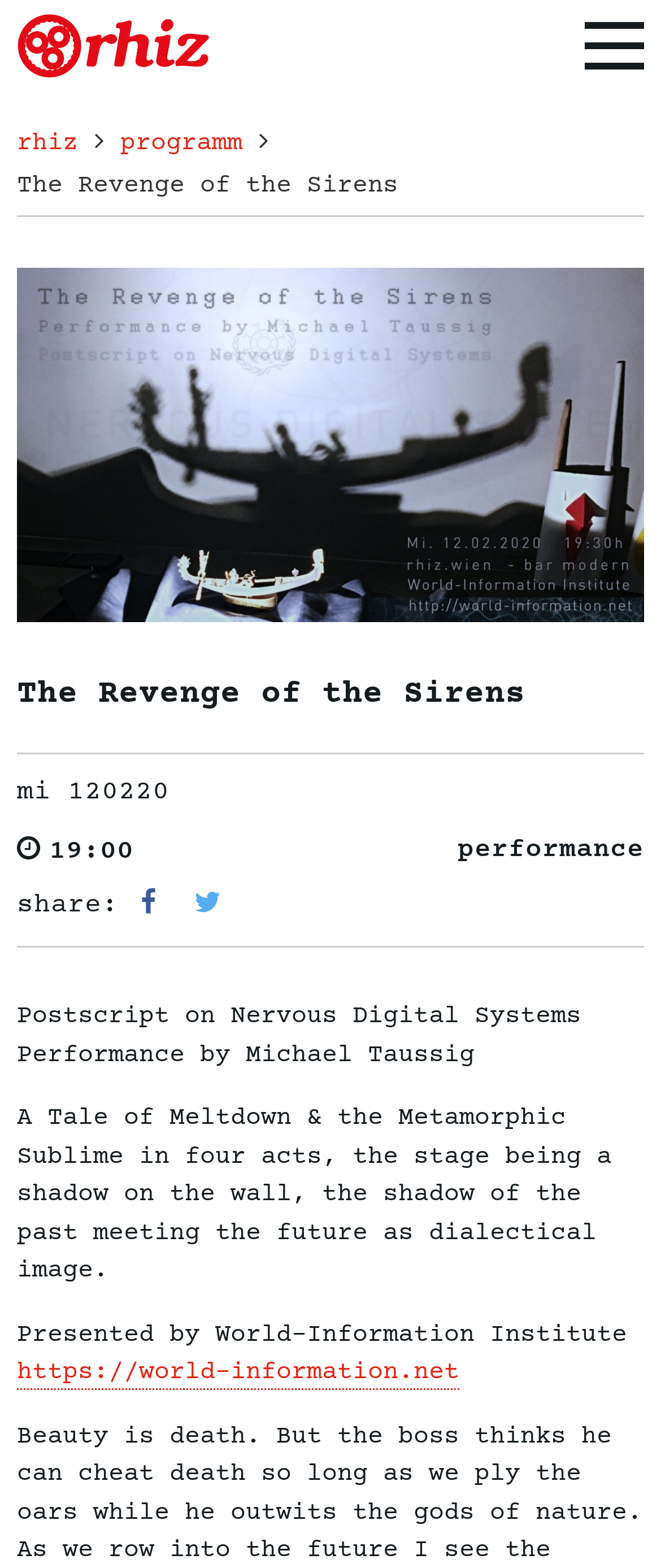Extract the main title from the webpage and generate its text.

The Revenge of the Sirens